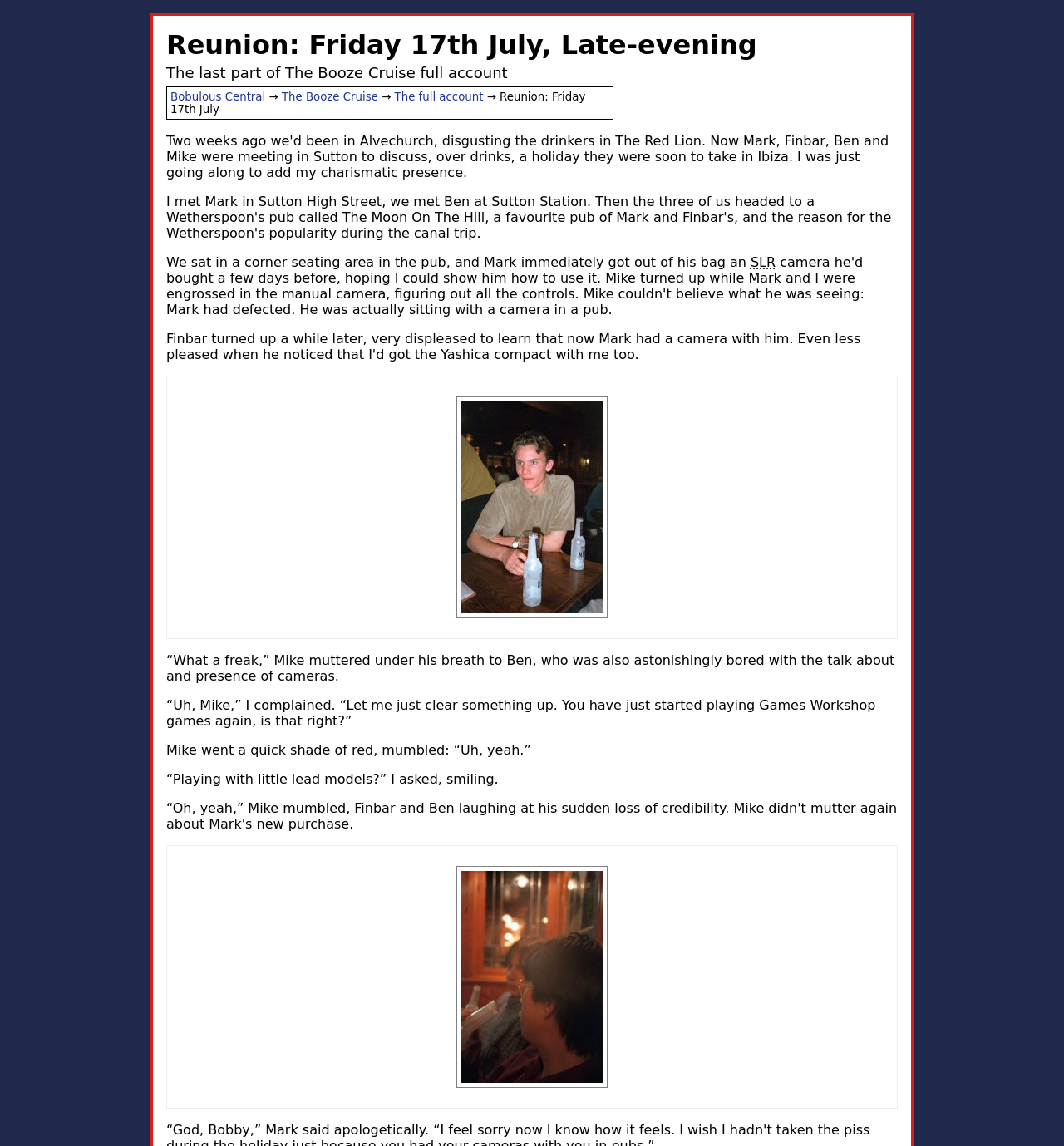What is the context of the conversation about cameras?
Give a single word or phrase answer based on the content of the image.

Games Workshop games